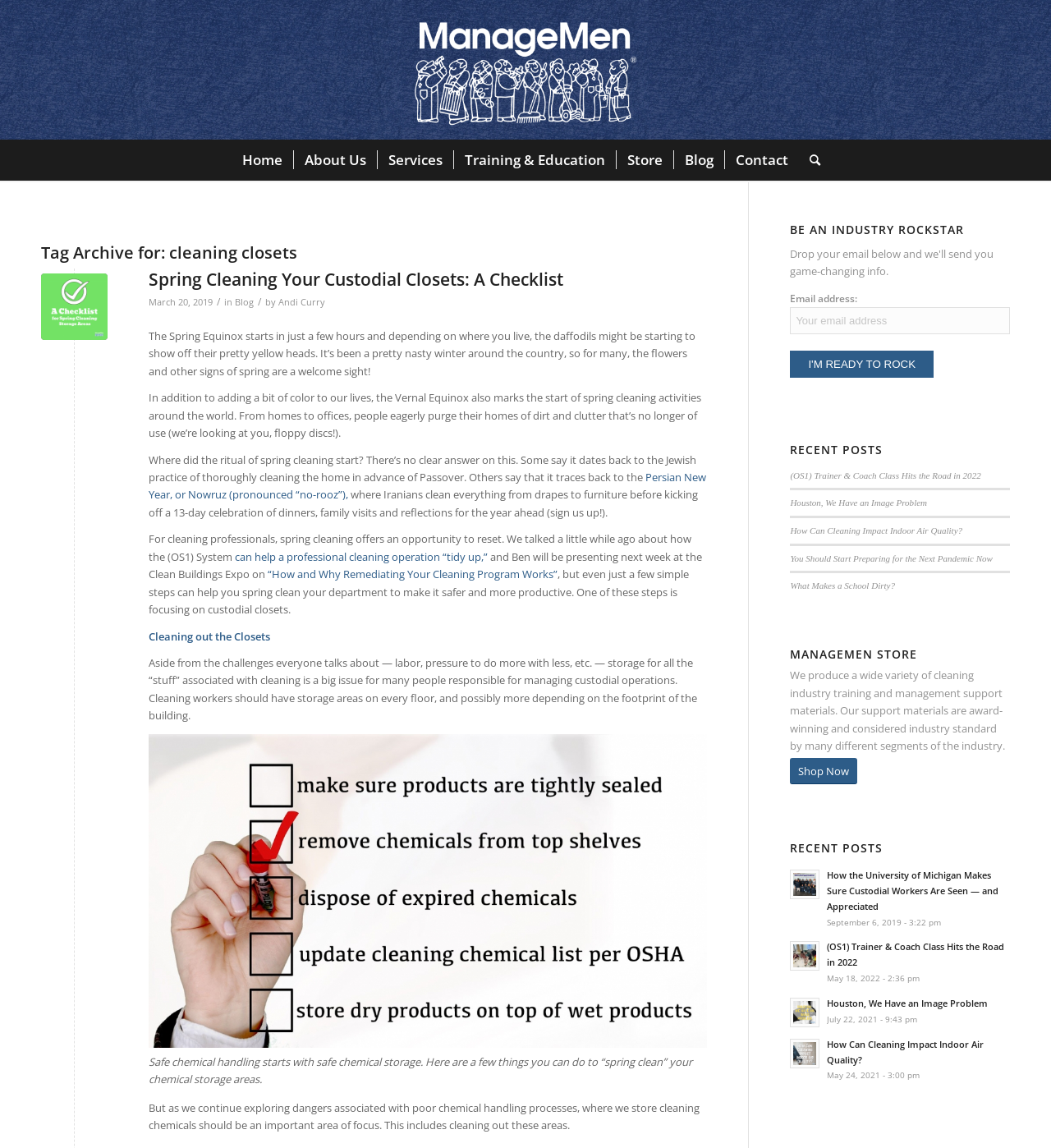Please identify the bounding box coordinates of the clickable element to fulfill the following instruction: "Shop for cleaning industry training materials". The coordinates should be four float numbers between 0 and 1, i.e., [left, top, right, bottom].

[0.752, 0.66, 0.816, 0.683]